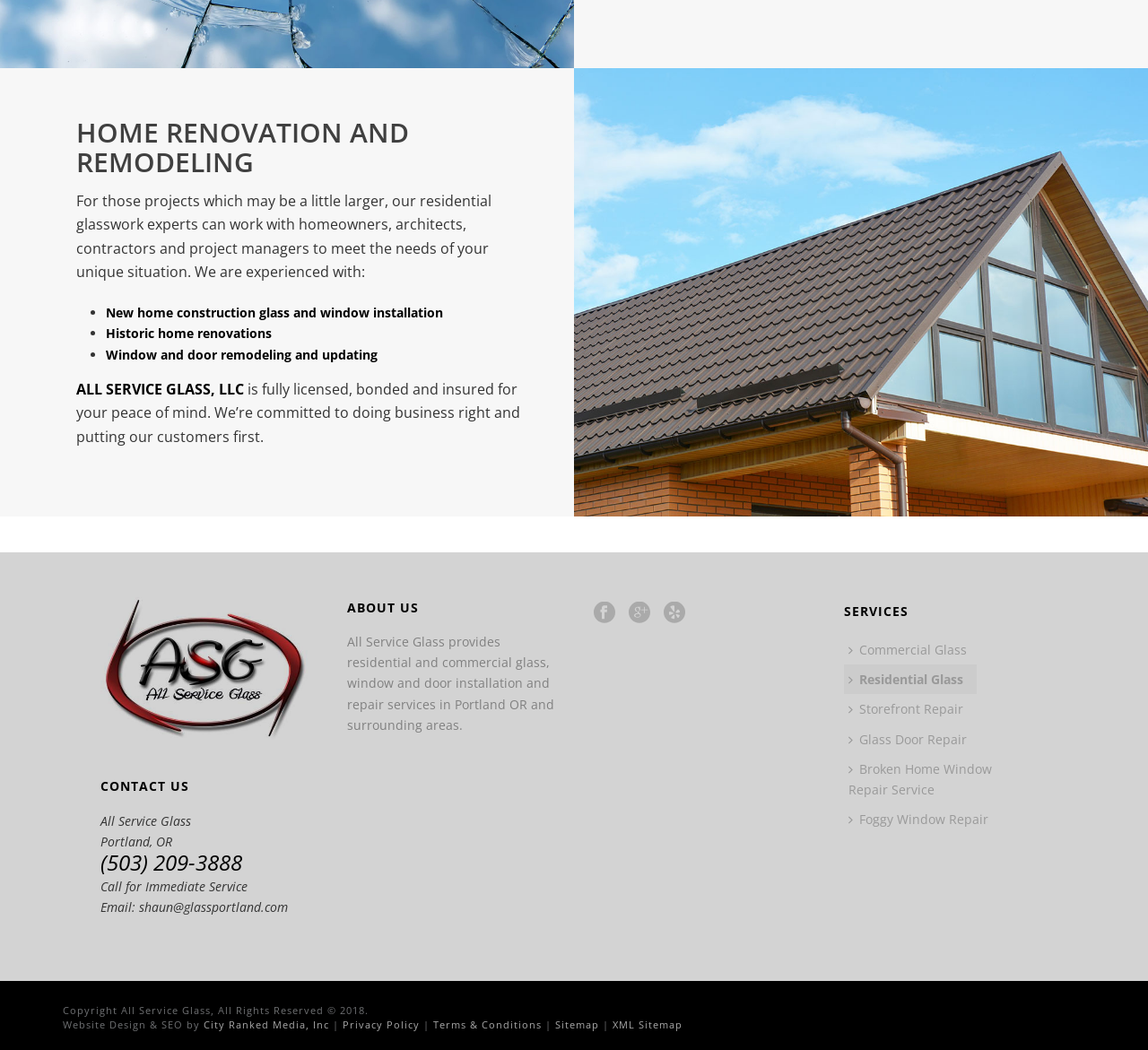Please identify the bounding box coordinates of the element I need to click to follow this instruction: "Call the phone number".

[0.088, 0.816, 0.211, 0.833]